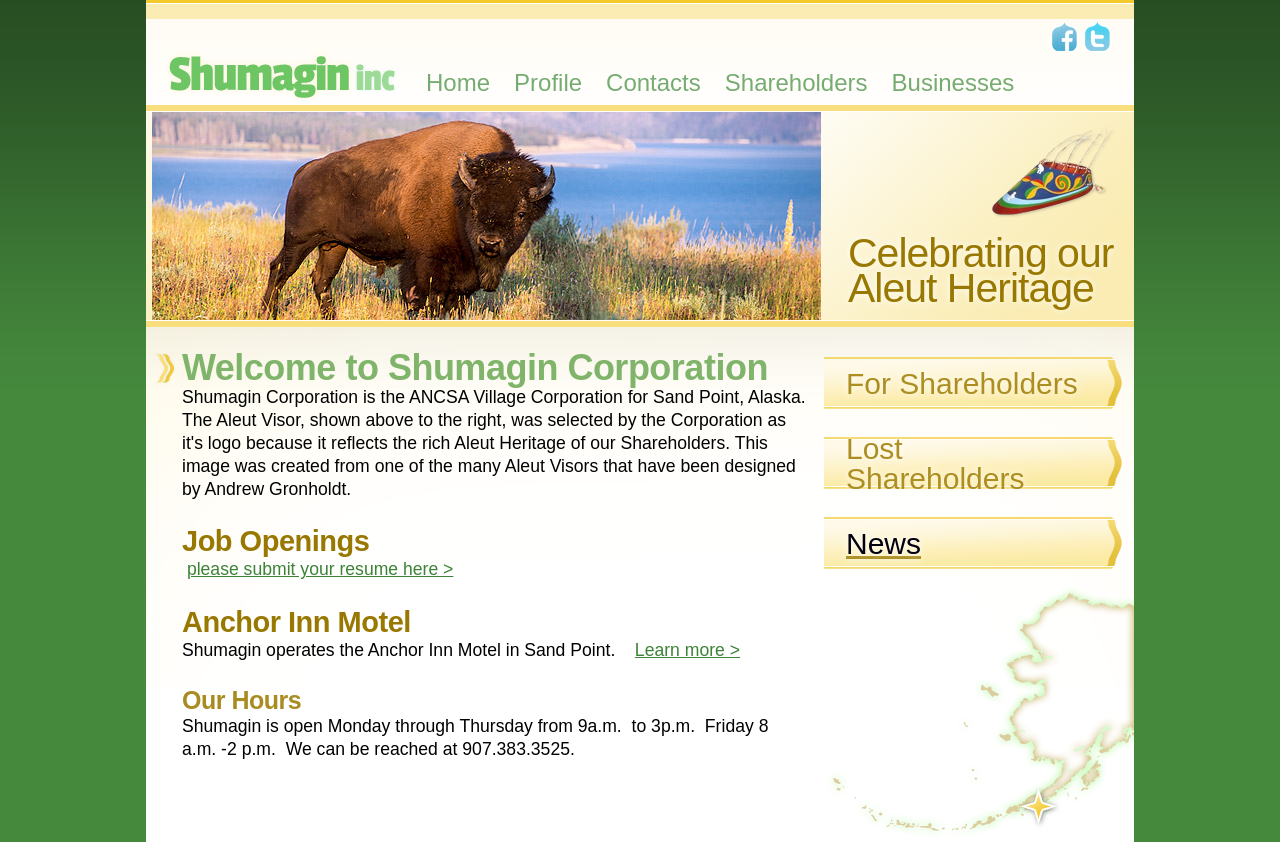Locate the bounding box coordinates of the element I should click to achieve the following instruction: "Submit your resume".

[0.146, 0.664, 0.354, 0.688]